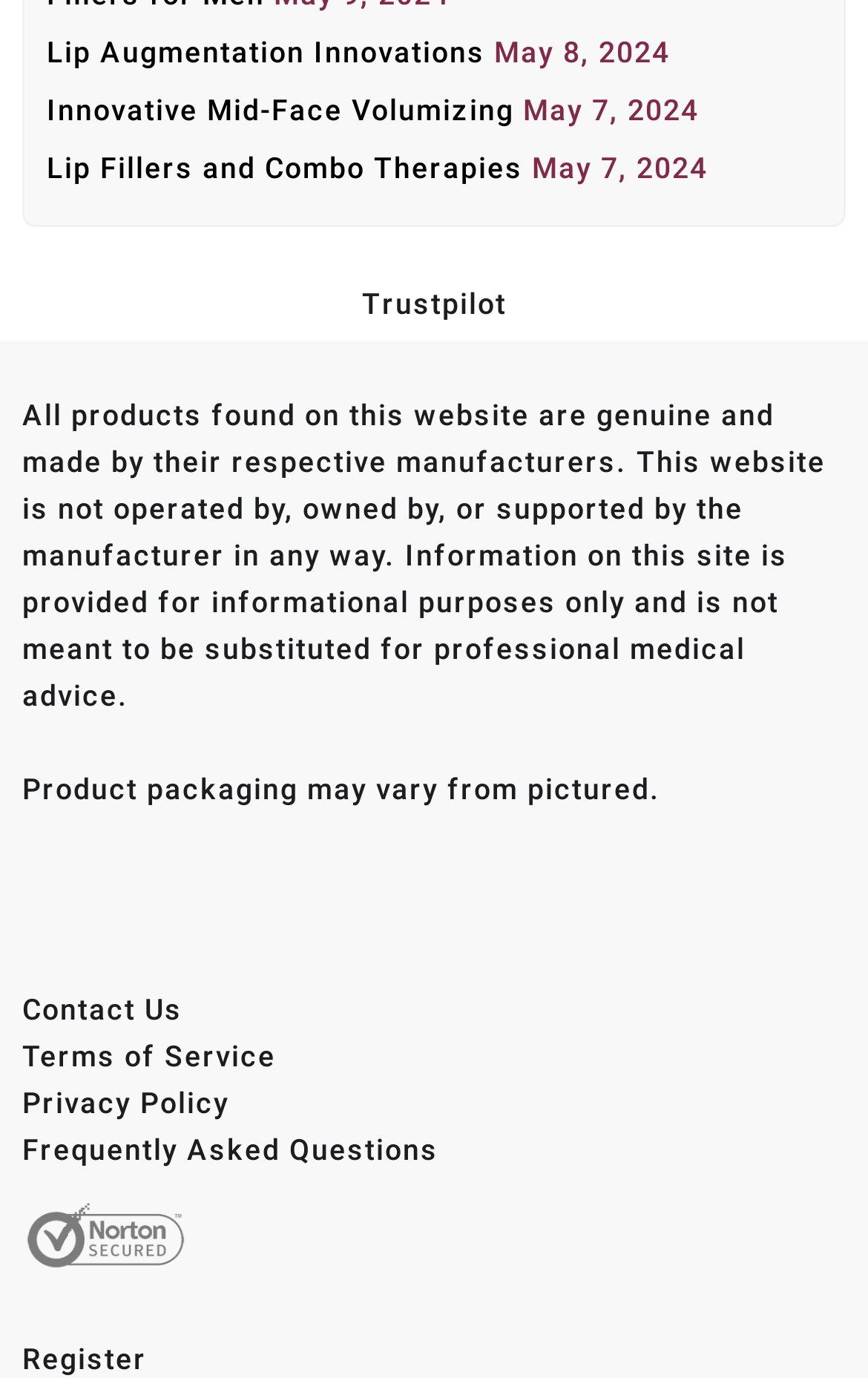Locate the bounding box coordinates of the area to click to fulfill this instruction: "Check Trustpilot reviews". The bounding box should be presented as four float numbers between 0 and 1, in the order [left, top, right, bottom].

[0.417, 0.209, 0.583, 0.233]